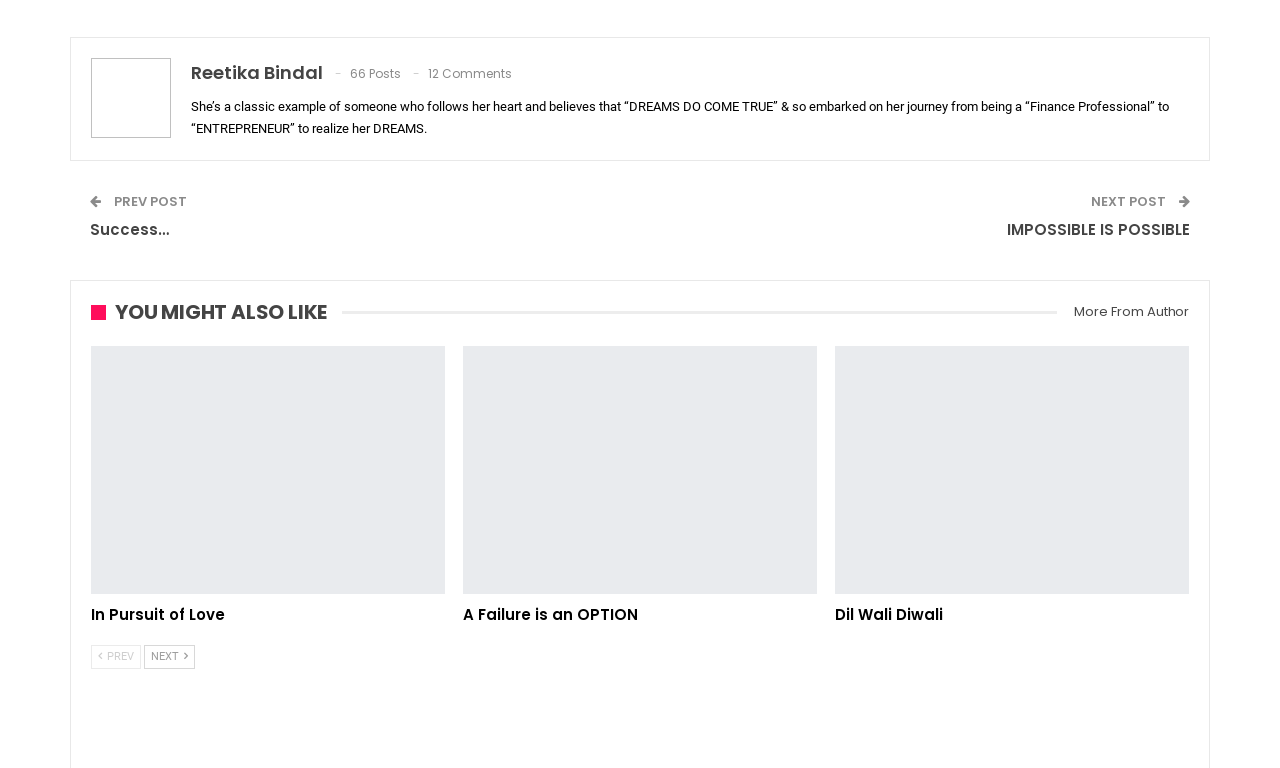Answer the question briefly using a single word or phrase: 
How many related posts are shown?

3